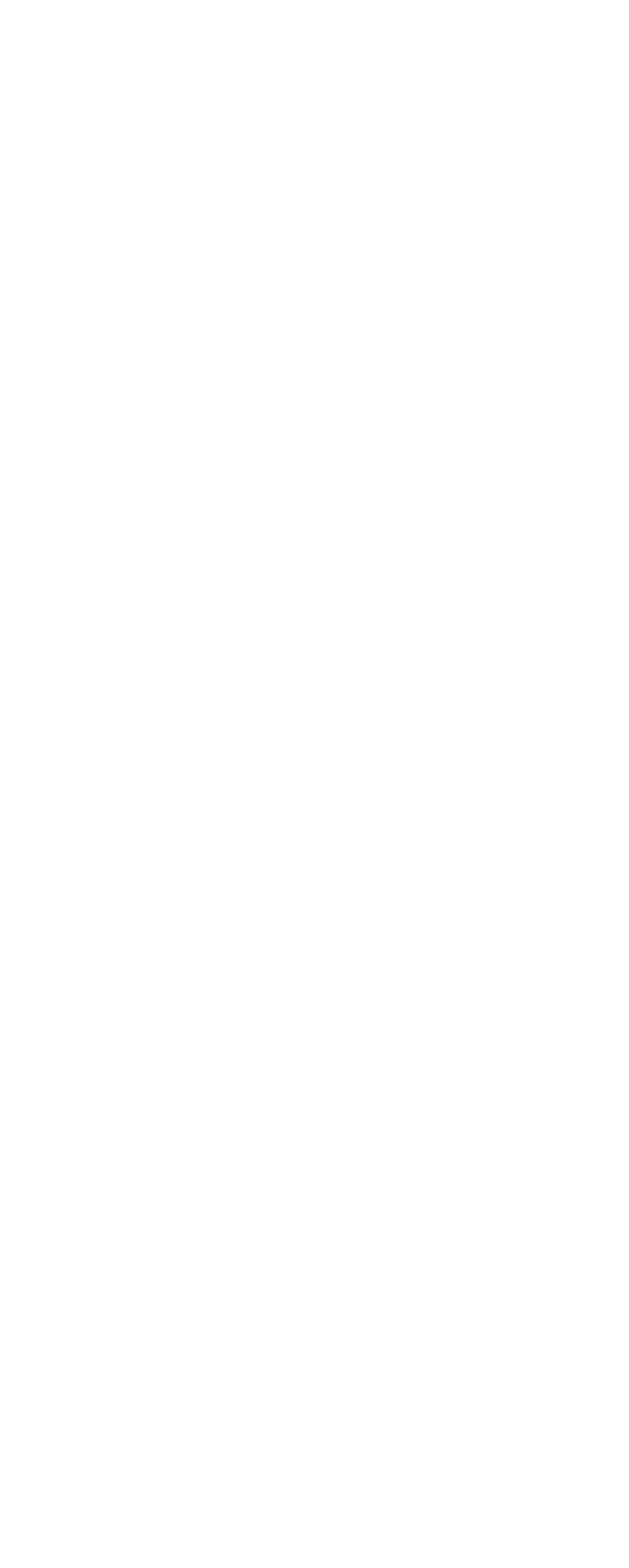Refer to the image and provide an in-depth answer to the question: 
What is the name of the collection that this item appears in?

The question can be answered by looking at the 'heading' element with the text 'This item appears in the following collection(s):', which is followed by a 'ListMarker' element and a 'link' element with the text 'Electronic Theses and Dissertations', indicating that this item appears in the collection of Electronic Theses and Dissertations.